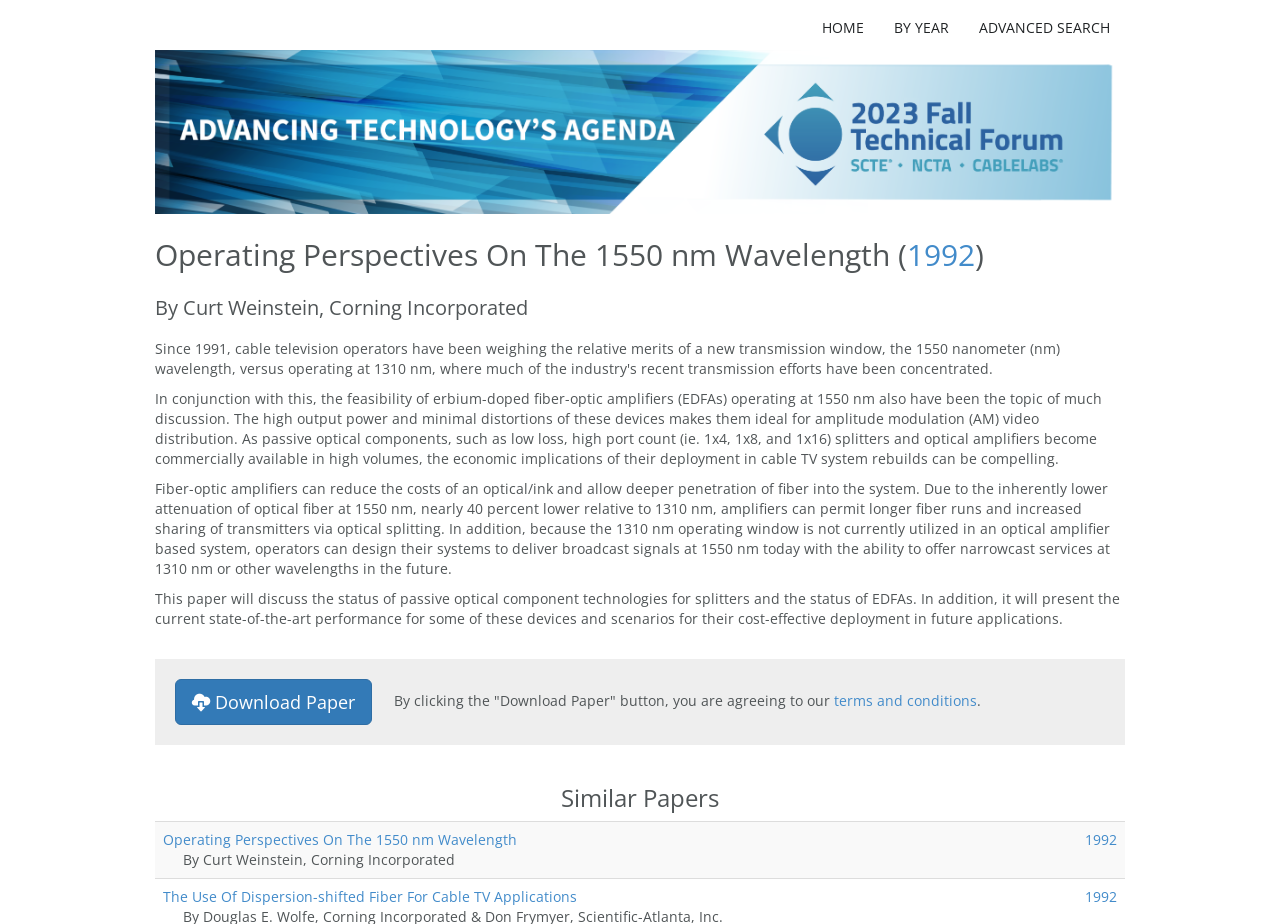Give a detailed account of the webpage, highlighting key information.

The webpage is about a technical paper titled "Operating Perspectives On The 1550 nm Wavelength" by Curt Weinstein, Corning Incorporated. At the top, there are four links: "HOME", "BY YEAR", "ADVANCED SEARCH", and "Tech Paper Database", which is accompanied by an image. 

Below the links, the title of the paper is displayed, along with the year "1992" in parentheses. The author's name and affiliation are mentioned in a heading below. 

The main content of the paper is divided into four paragraphs, which discuss the feasibility of erbium-doped fiber-optic amplifiers operating at 1550 nm, the benefits of using fiber-optic amplifiers in cable TV systems, and the current state of passive optical component technologies. 

On the right side of the page, there is a "Download Paper" button, accompanied by a note about agreeing to the terms and conditions. 

At the bottom of the page, there is a section titled "Similar Papers", which displays a list of related papers in a grid format. Each grid cell contains a link to a paper, along with the year it was published.